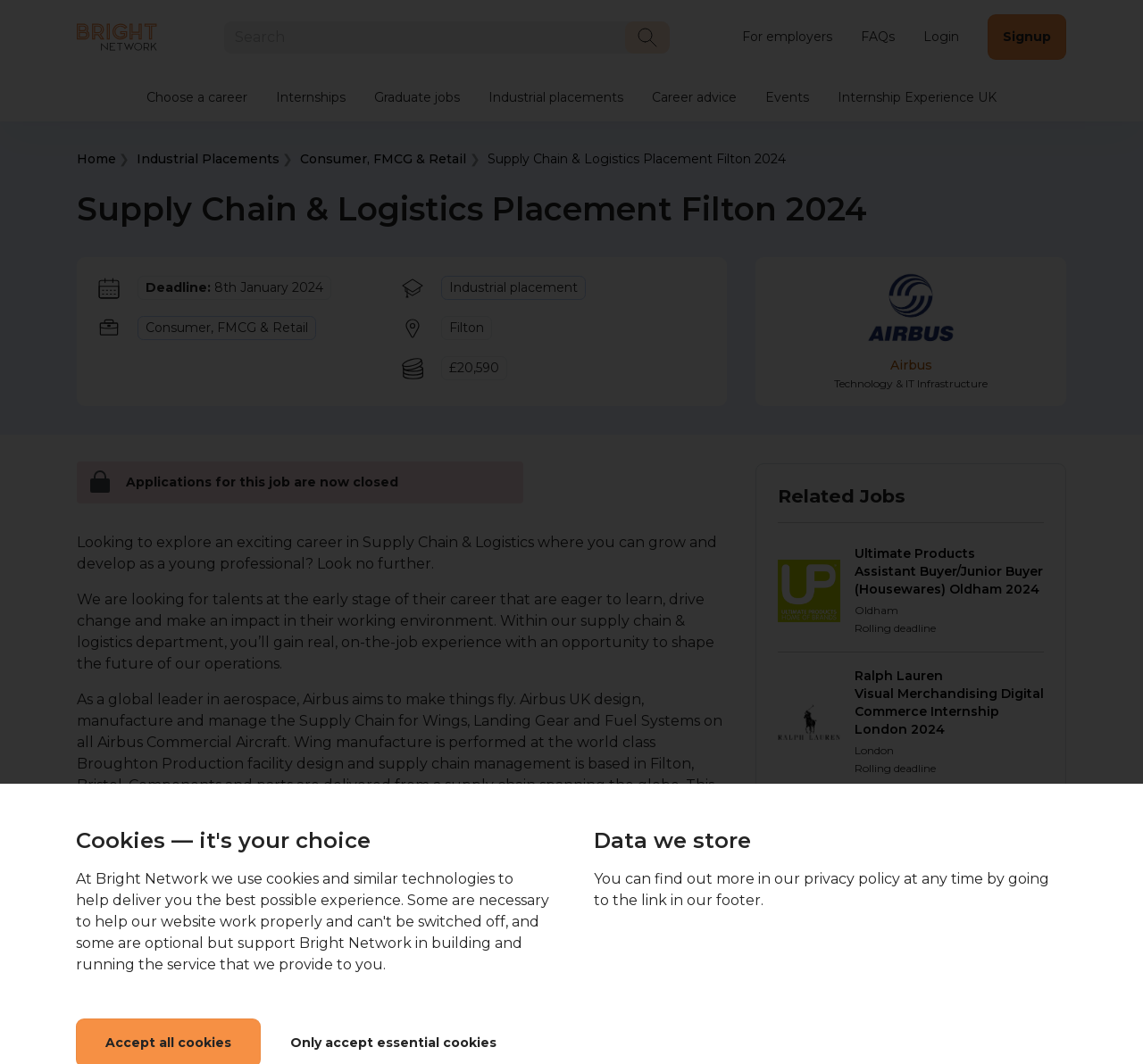What is the company that is offering the Supply Chain & Logistics Placement Filton 2024?
Based on the image, answer the question with as much detail as possible.

I found the company by looking at the section that describes the placement details, where it says 'Airbus' and has the Airbus logo.